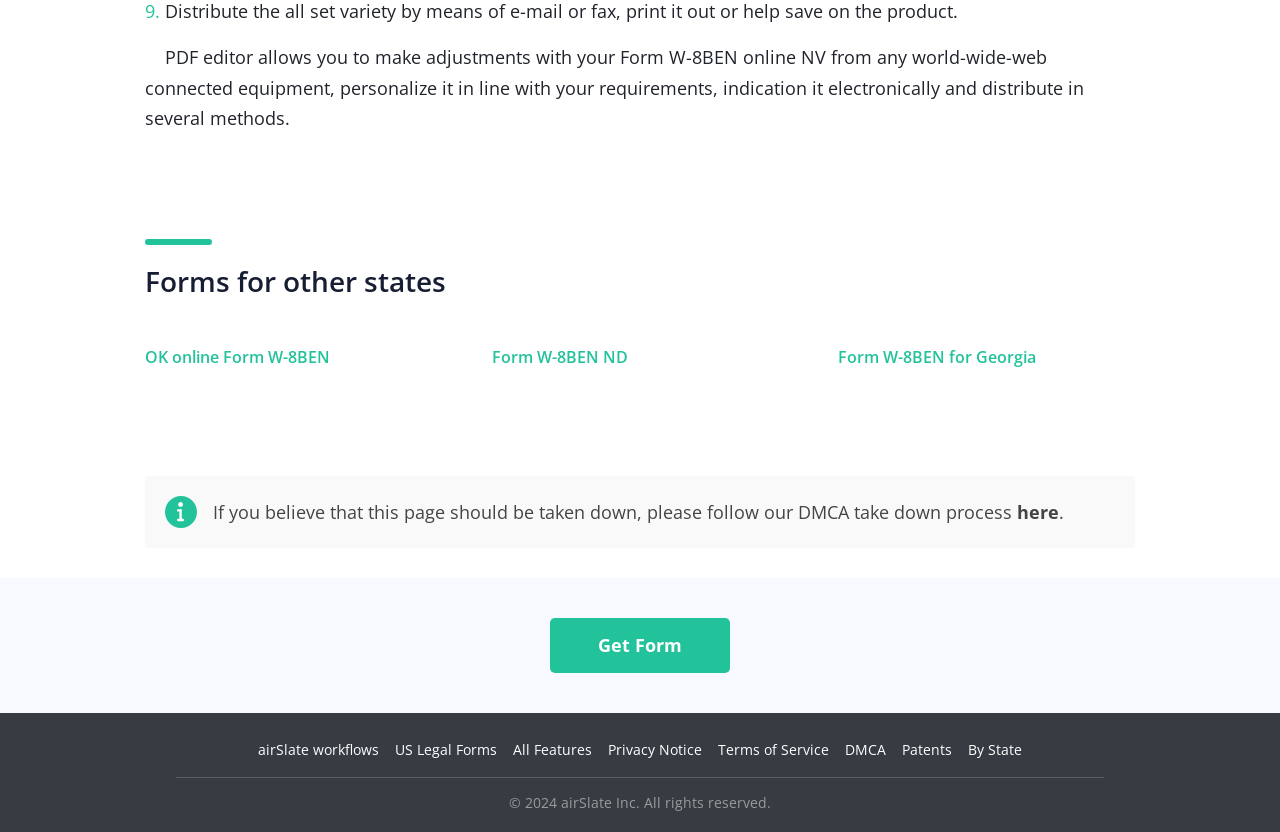Please respond to the question using a single word or phrase:
How many links are available for different states' forms?

3